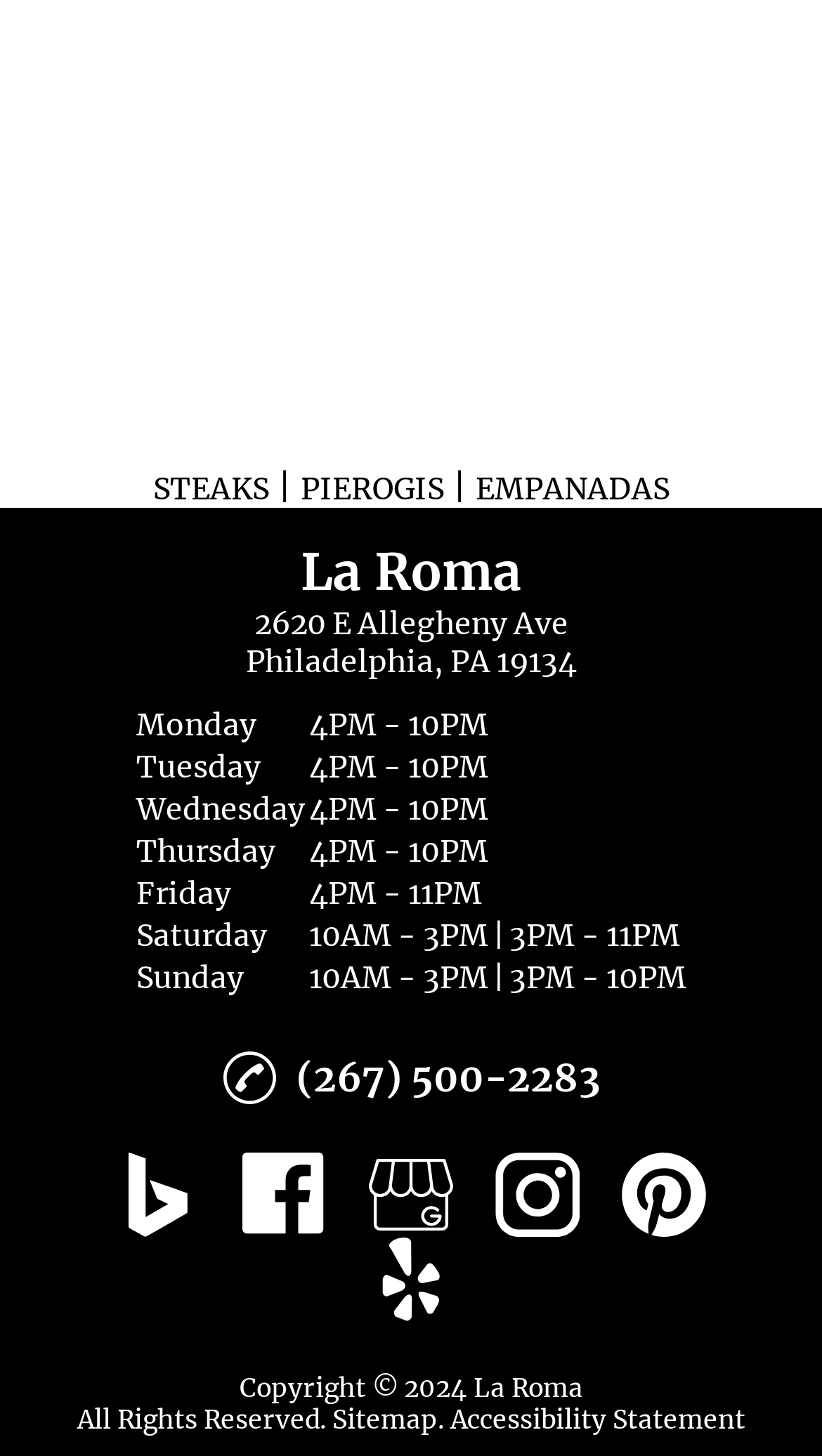Using the format (top-left x, top-left y, bottom-right x, bottom-right y), and given the element description, identify the bounding box coordinates within the screenshot: STEAKS

[0.176, 0.323, 0.337, 0.349]